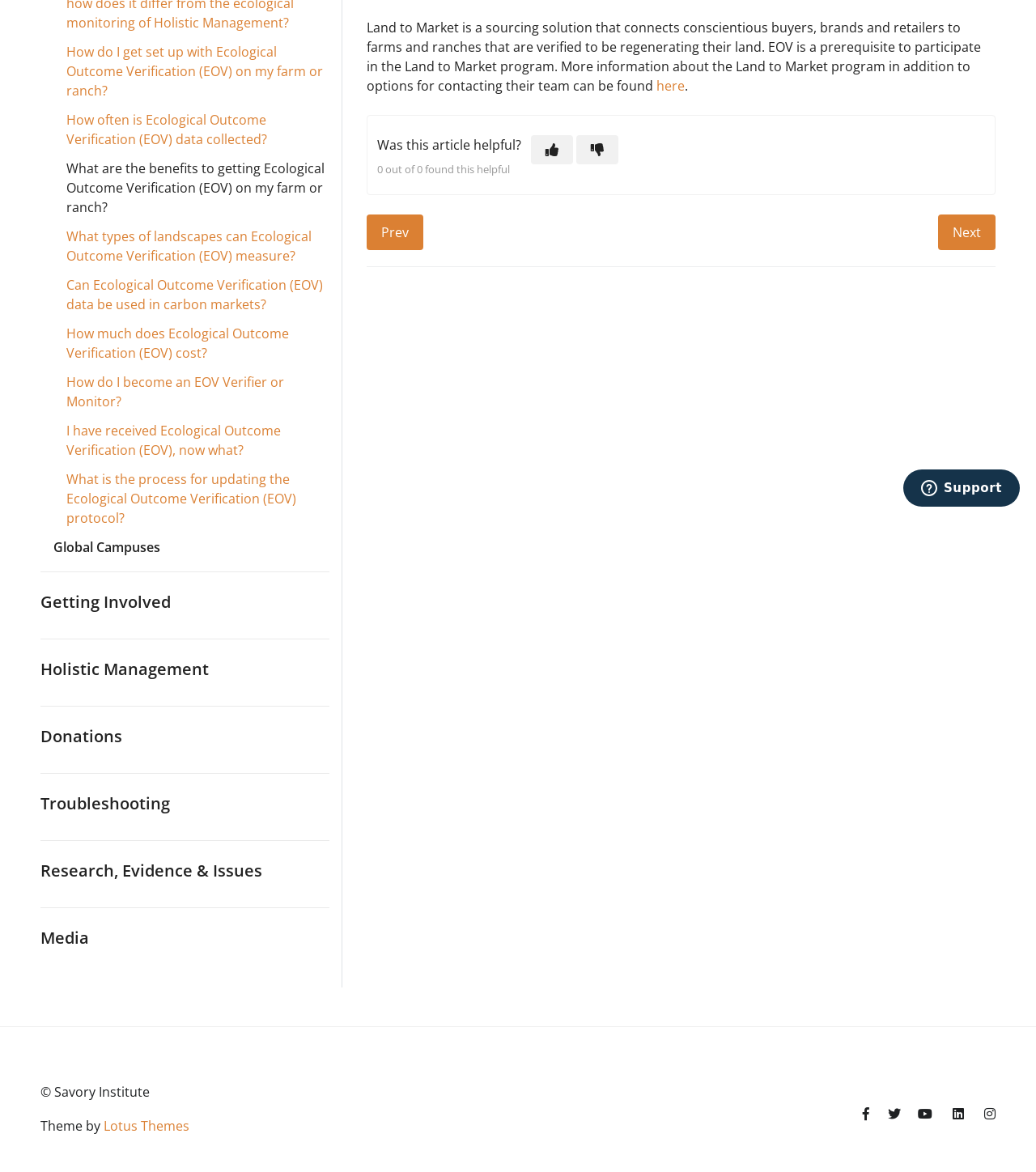Identify the bounding box coordinates for the UI element described as: "here". The coordinates should be provided as four floats between 0 and 1: [left, top, right, bottom].

[0.634, 0.066, 0.661, 0.081]